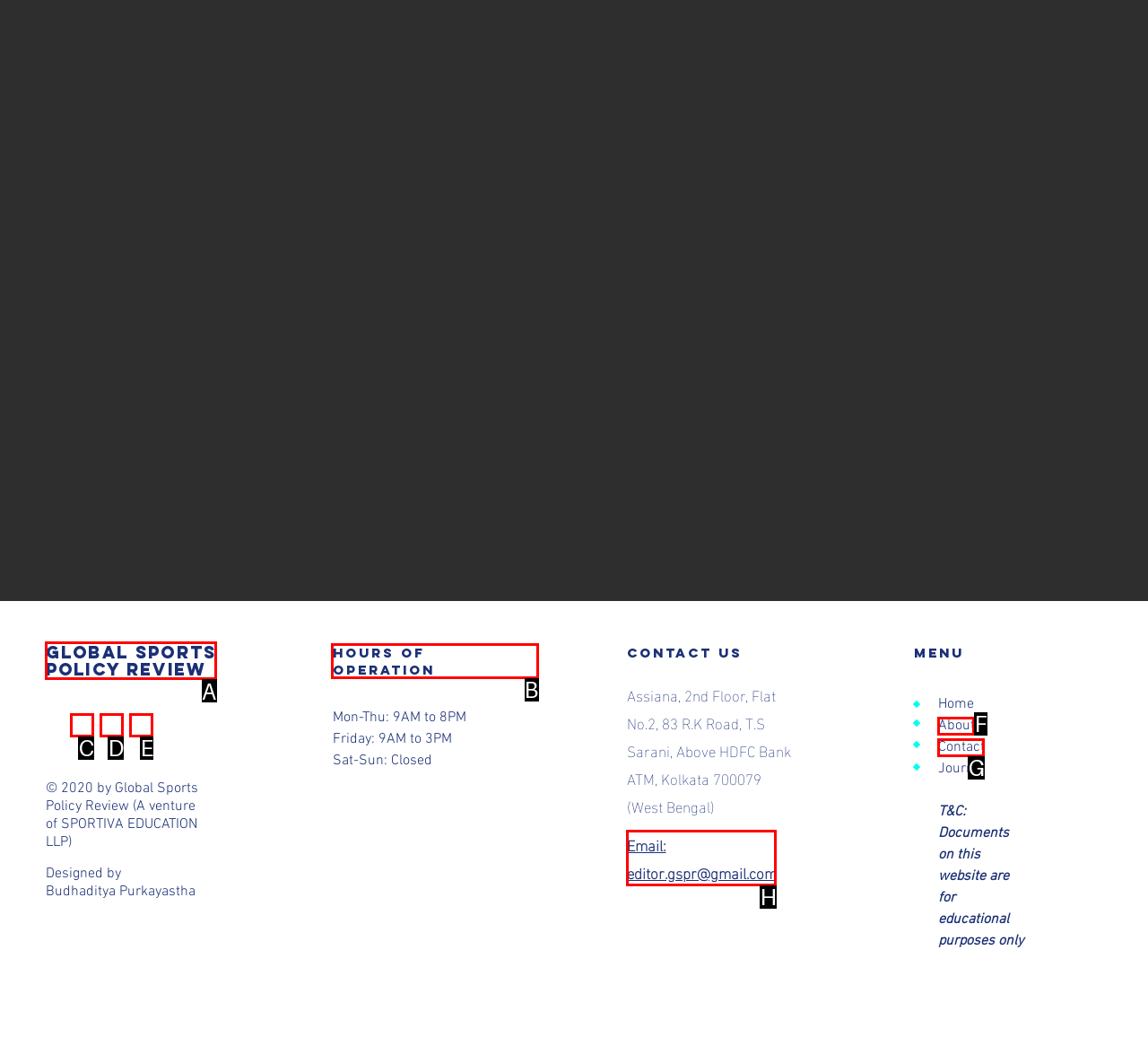For the task: Open METHODOLOGICAL APPROPRIATENESS AND CONSISTENCY, specify the letter of the option that should be clicked. Answer with the letter only.

None